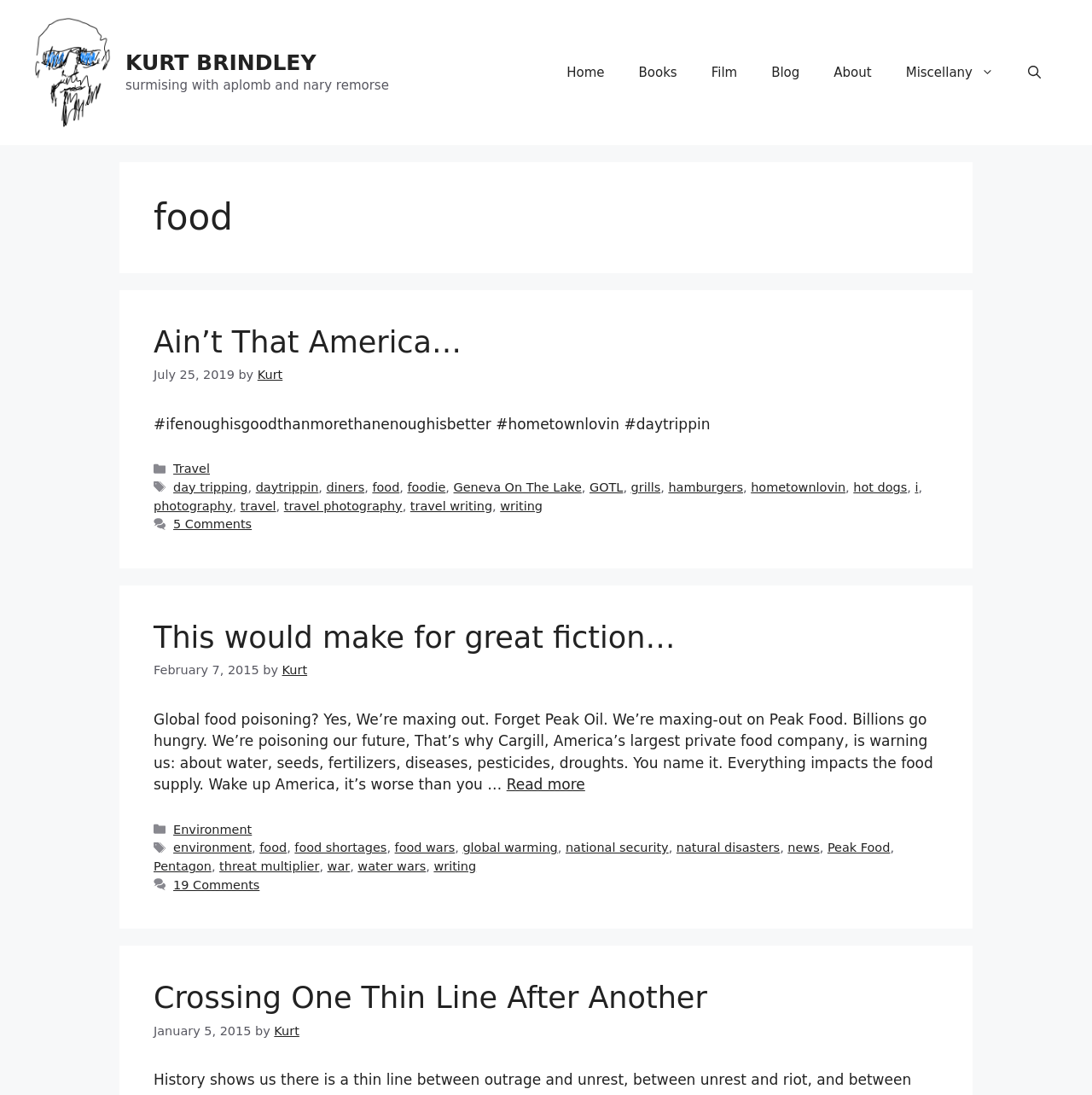What is the date of the second blog post?
Relying on the image, give a concise answer in one word or a brief phrase.

February 7, 2015